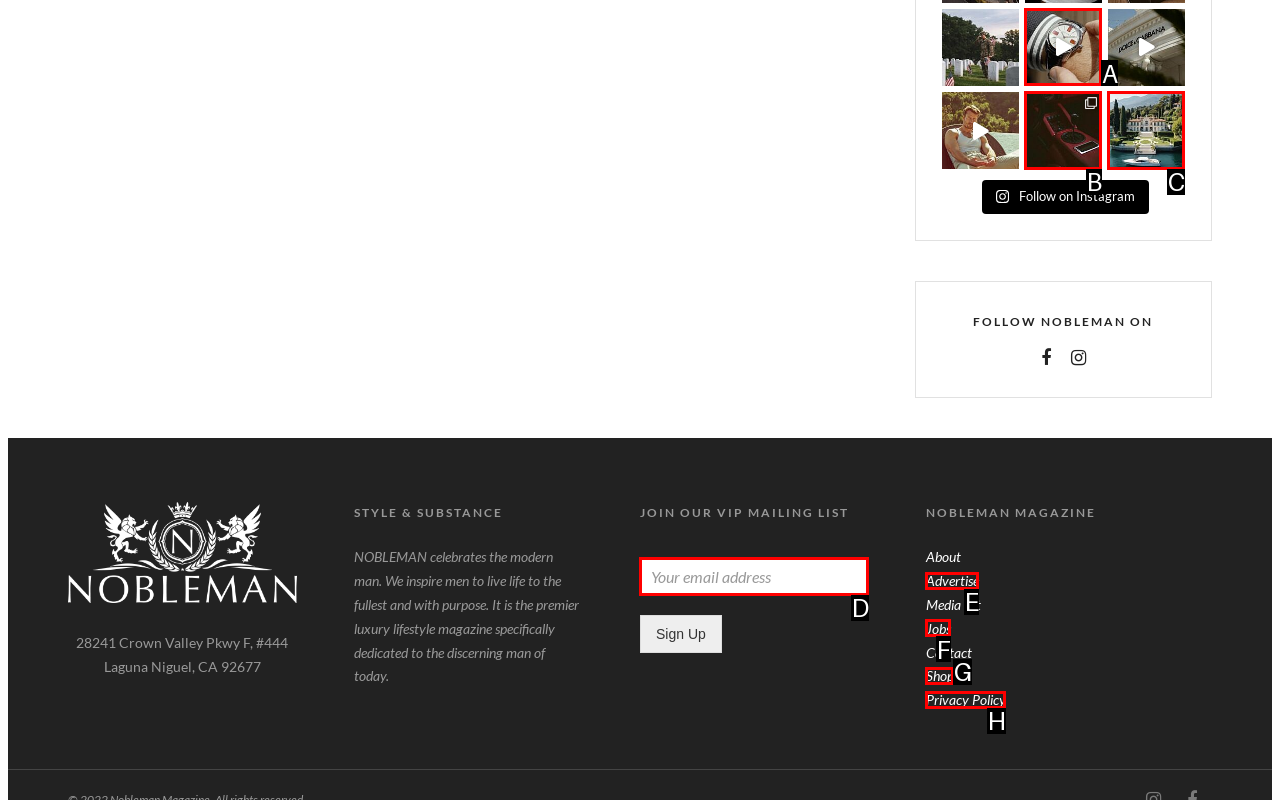Select the appropriate HTML element to click on to finish the task: Shop.
Answer with the letter corresponding to the selected option.

G